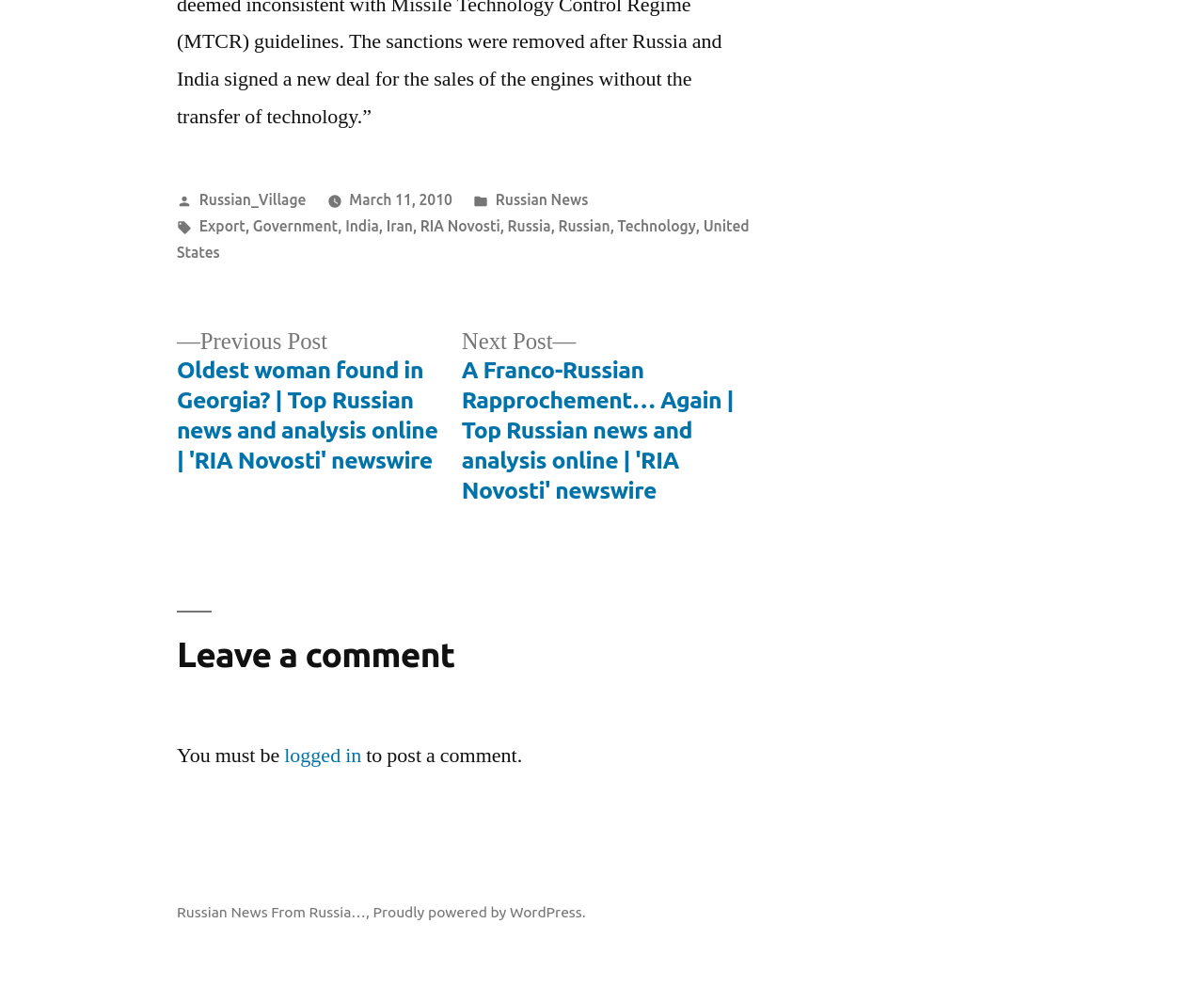What is required to post a comment?
Please respond to the question with as much detail as possible.

I found the requirement to post a comment by looking at the section that says 'Leave a comment', where it states 'You must be logged in to post a comment'.